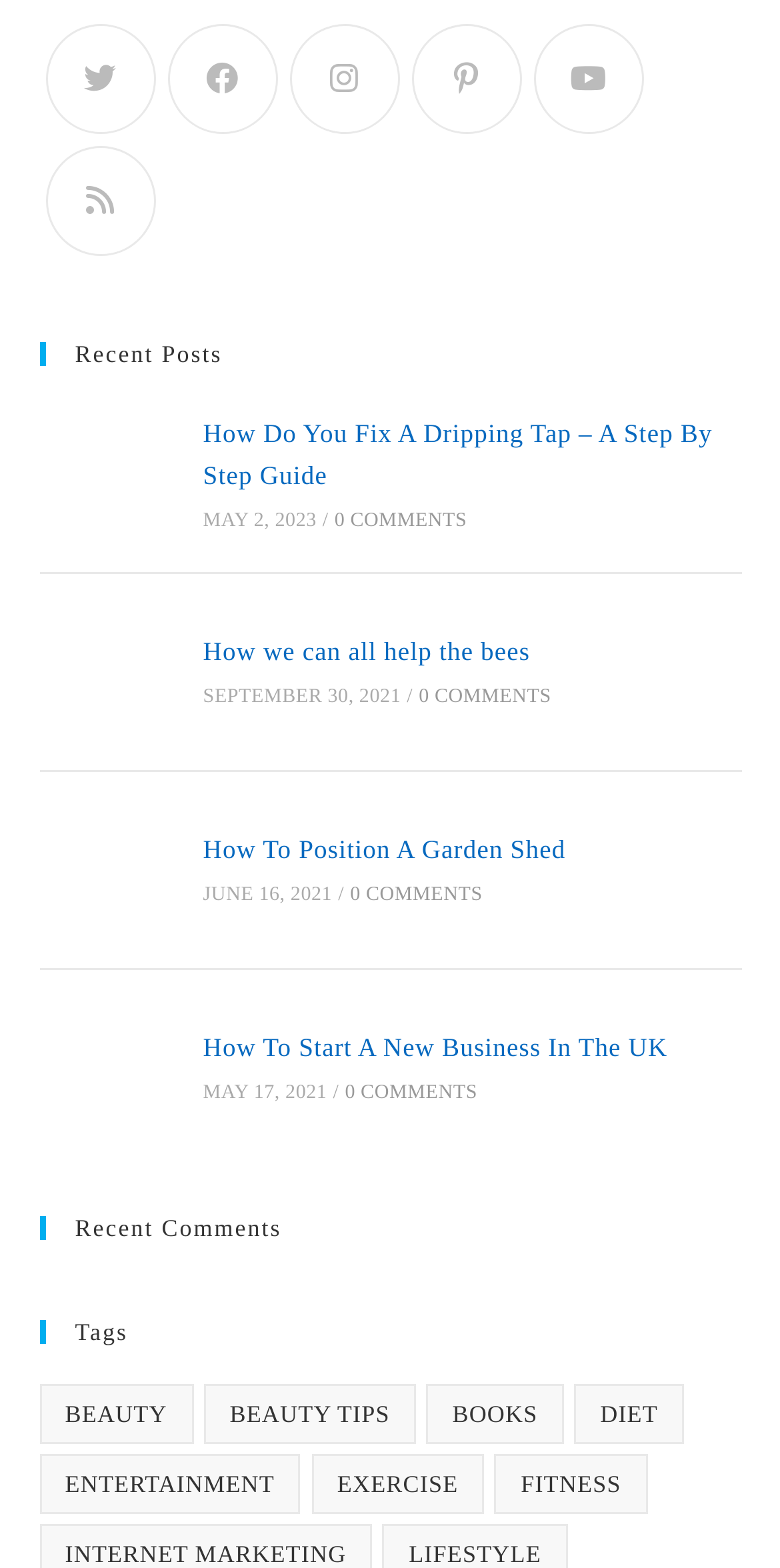Respond to the question with just a single word or phrase: 
What is the title of the latest post?

How Do You Fix A Dripping Tap – A Step By Step Guide